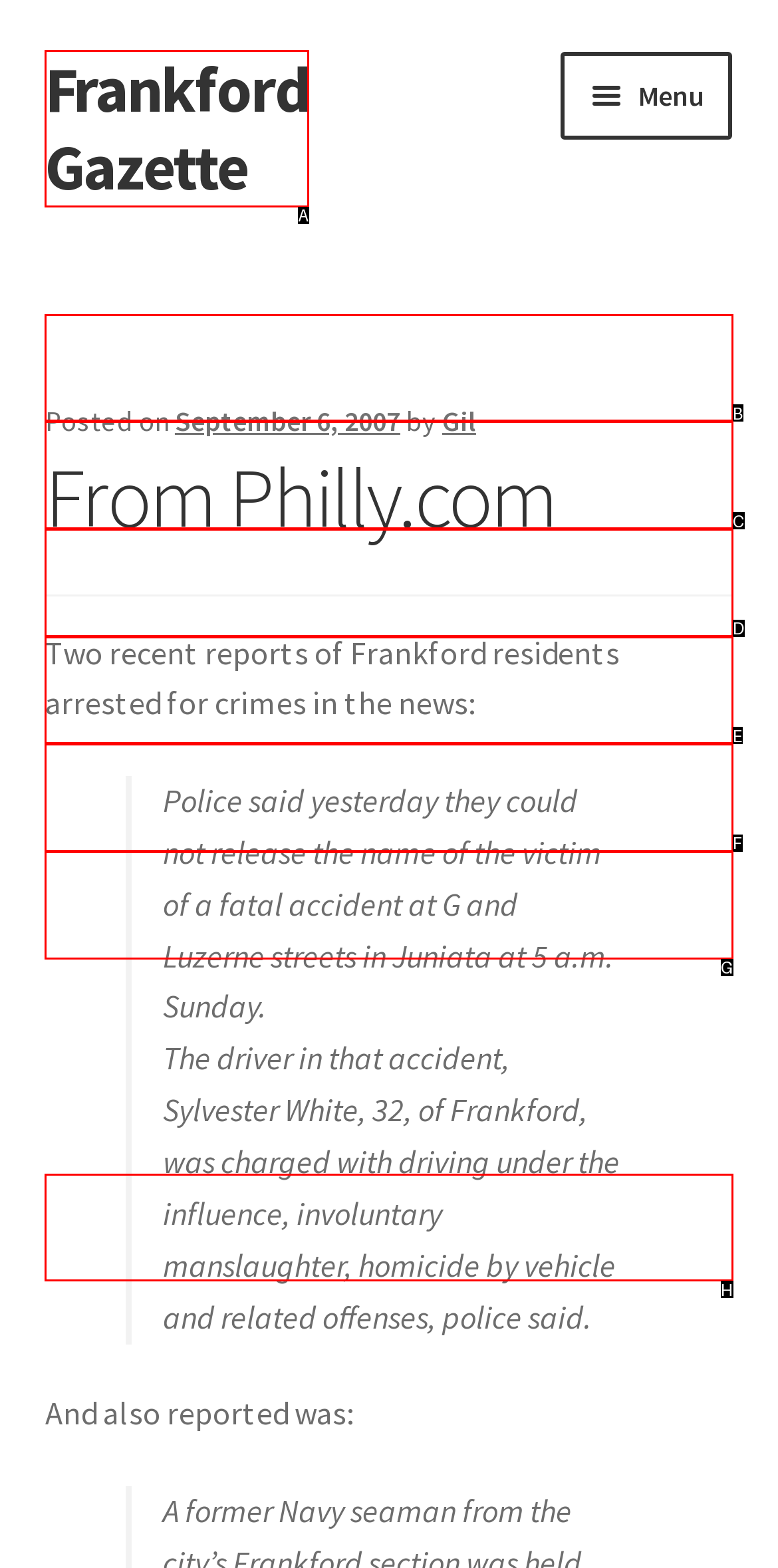Point out the correct UI element to click to carry out this instruction: Click on the 'Frankford Gazette' link
Answer with the letter of the chosen option from the provided choices directly.

A